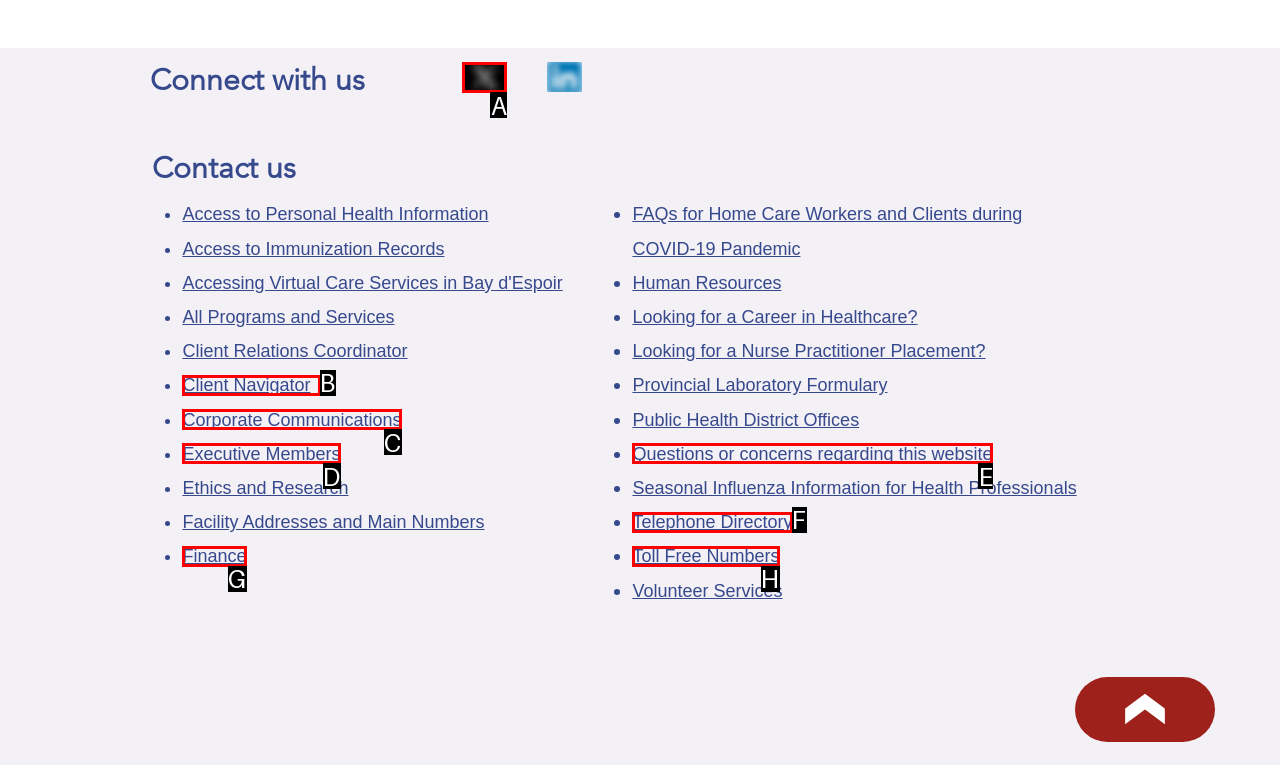Indicate the letter of the UI element that should be clicked to accomplish the task: Click on Twitter logo. Answer with the letter only.

A